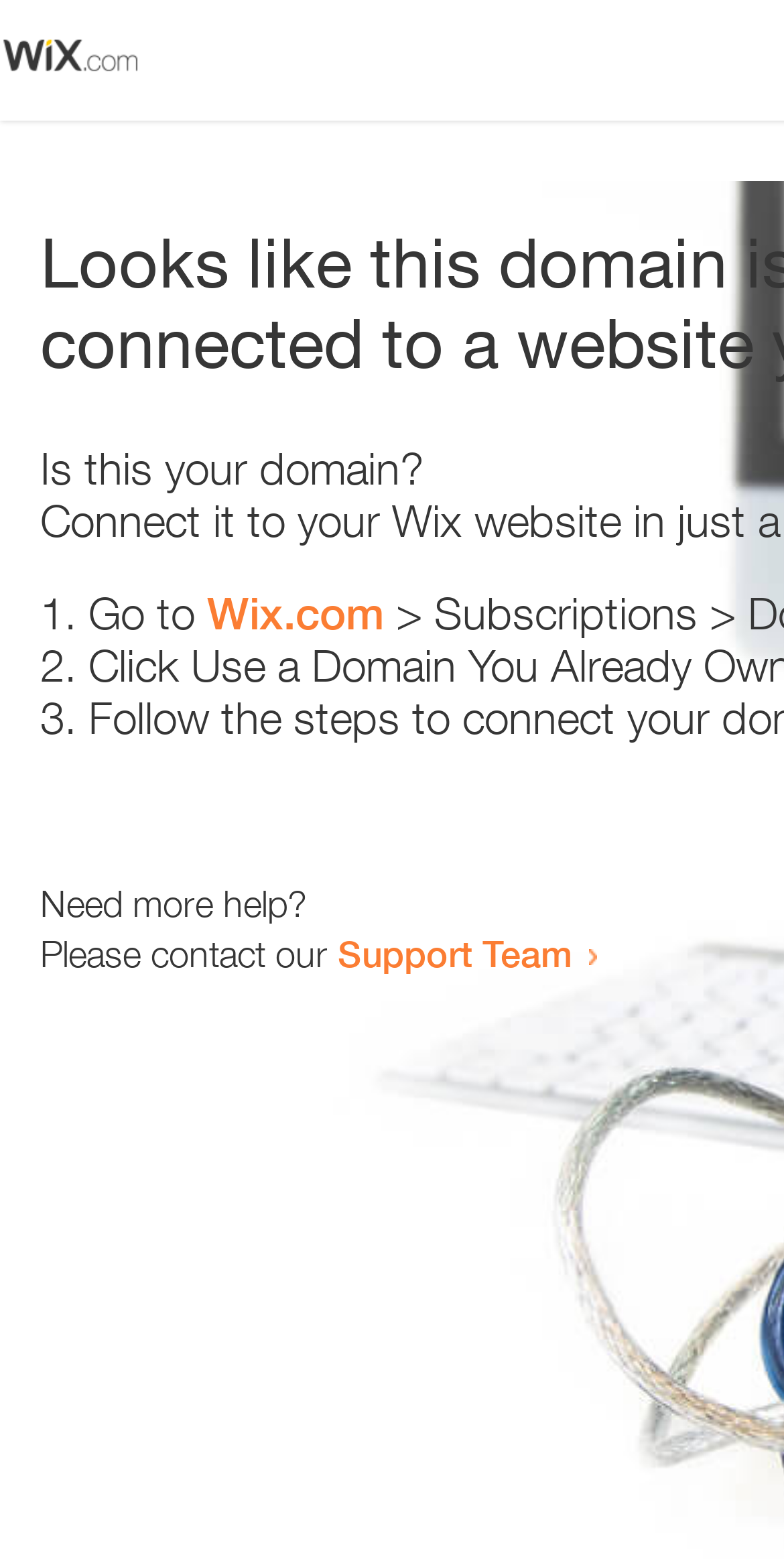Please extract the webpage's main title and generate its text content.

Looks like this domain isn't
connected to a website yet